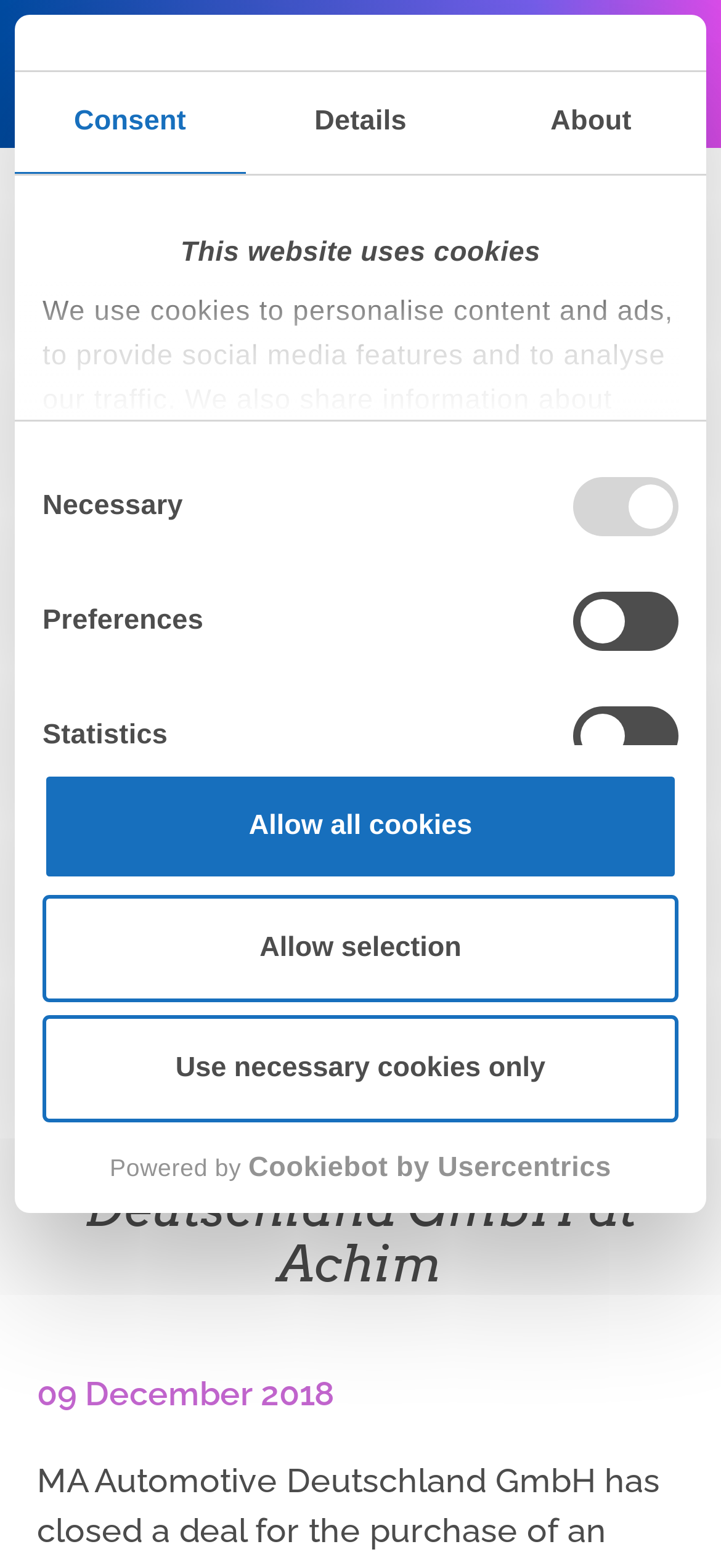Please give a succinct answer using a single word or phrase:
What is the purpose of the cookies on this website?

Personalise content and ads